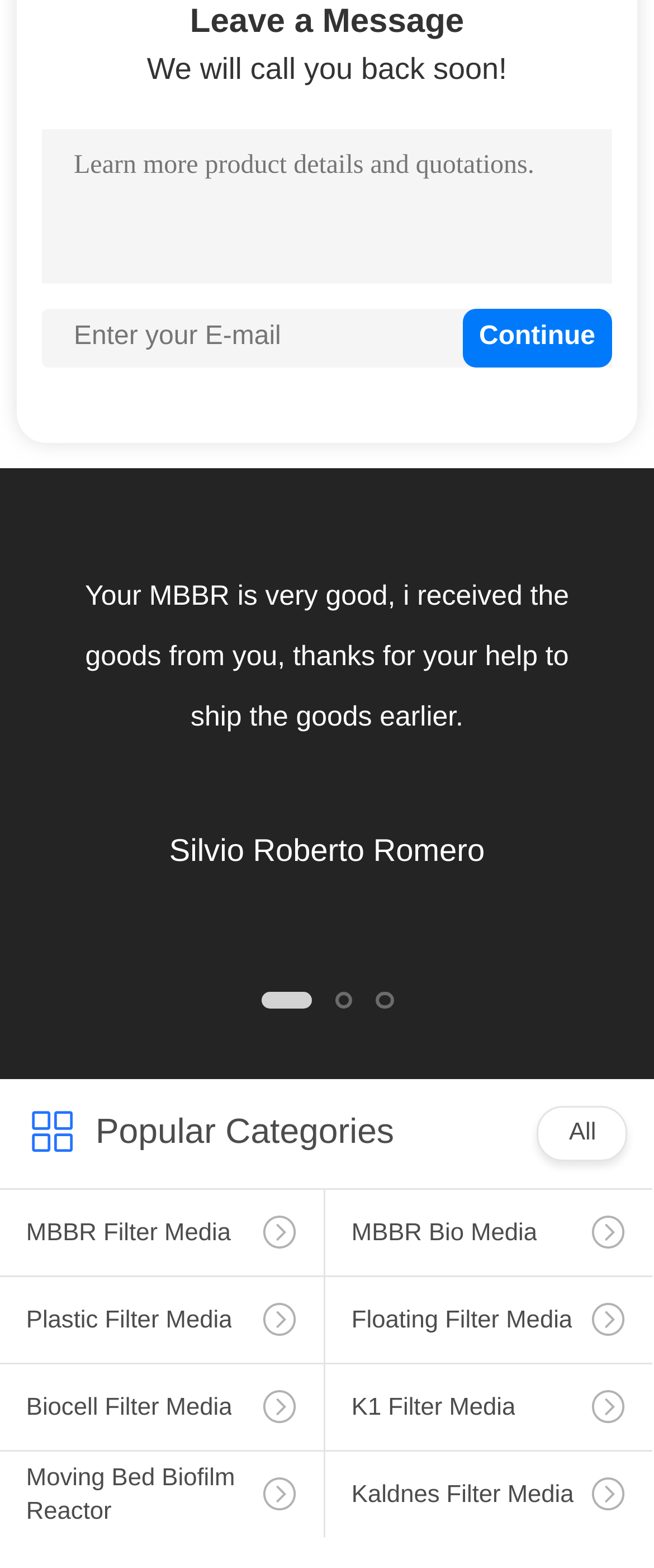Predict the bounding box coordinates of the UI element that matches this description: "name="email" placeholder="Enter your E-mail"". The coordinates should be in the format [left, top, right, bottom] with each value between 0 and 1.

[0.064, 0.197, 0.707, 0.234]